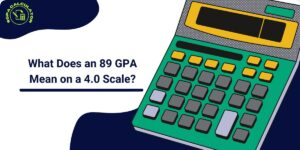Please examine the image and answer the question with a detailed explanation:
What is the color of the calculator's buttons?

The calculator's buttons are contrasting yellow, which provides a visual distinction from the bright green body of the calculator, making it easy to identify and use the buttons.